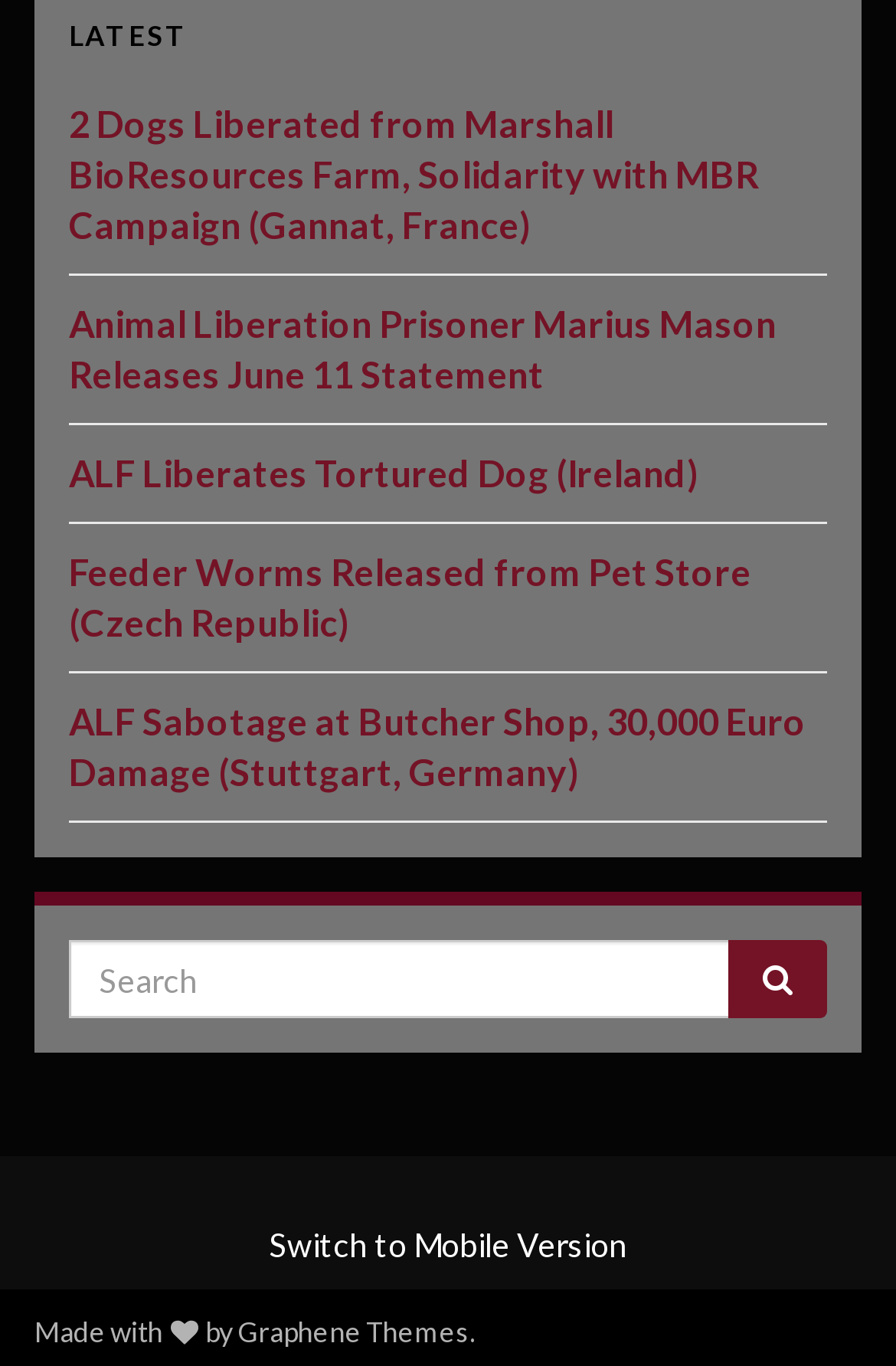Locate the bounding box coordinates of the area where you should click to accomplish the instruction: "send an email".

None